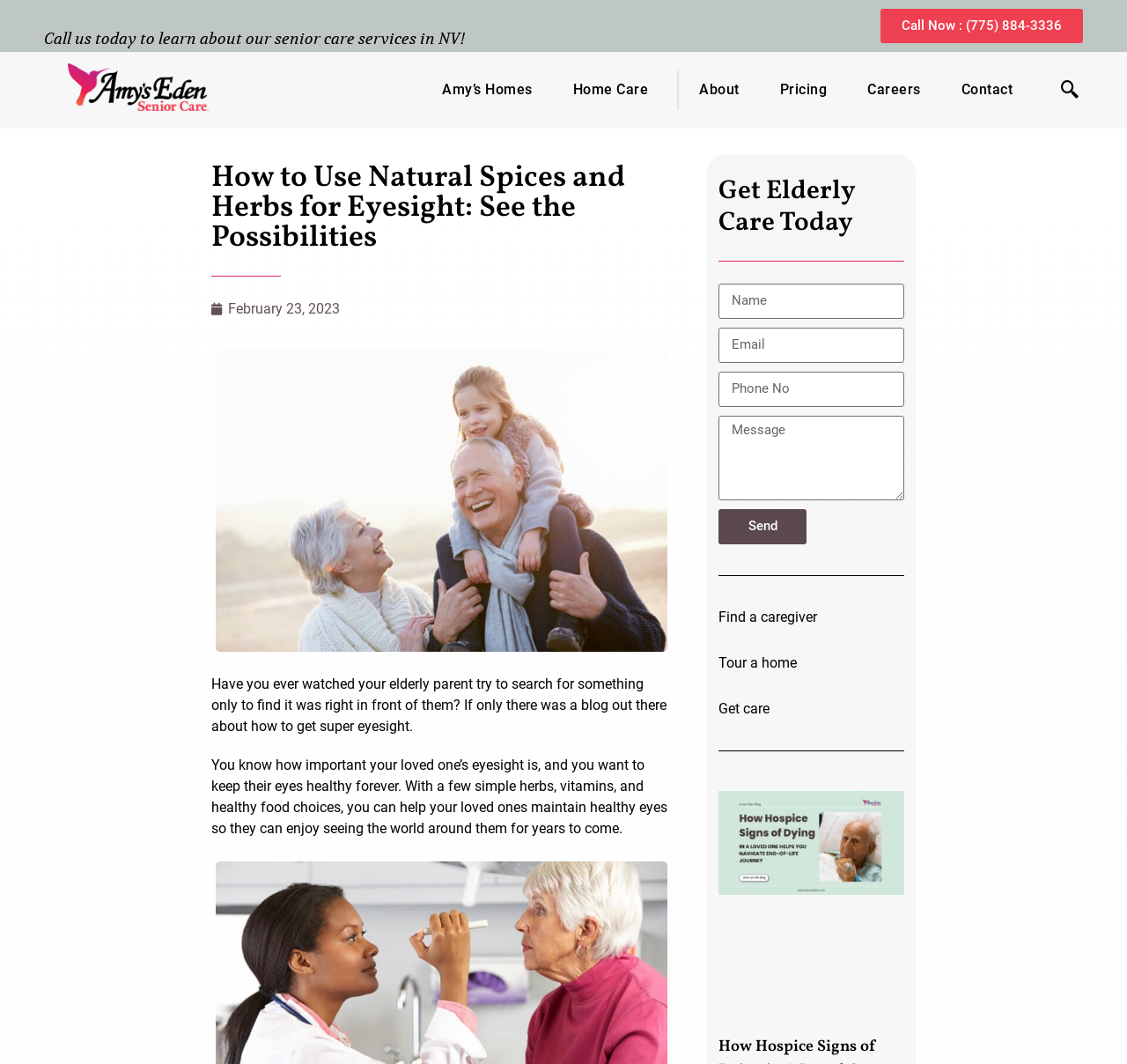Can you specify the bounding box coordinates of the area that needs to be clicked to fulfill the following instruction: "Click the 'Send' button"?

[0.638, 0.478, 0.716, 0.511]